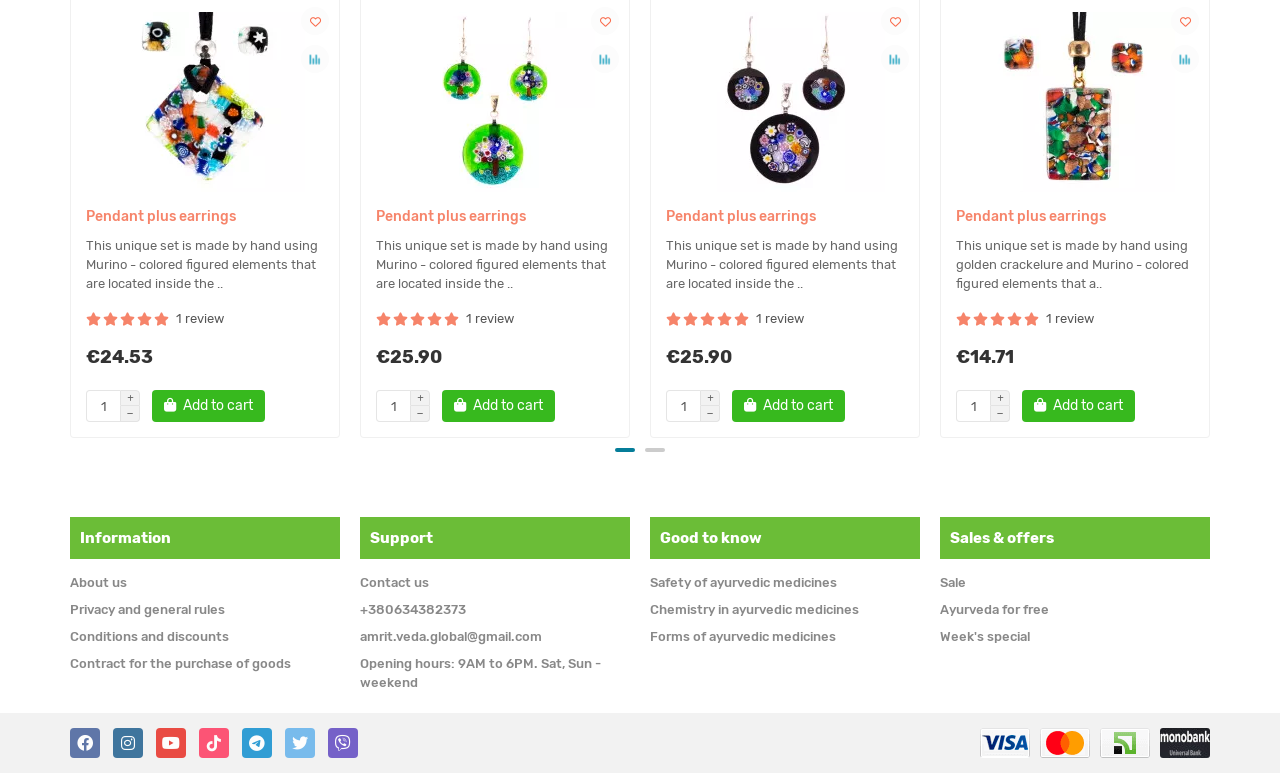Please determine the bounding box coordinates for the UI element described here. Use the format (top-left x, top-left y, bottom-right x, bottom-right y) with values bounded between 0 and 1: Reject

None